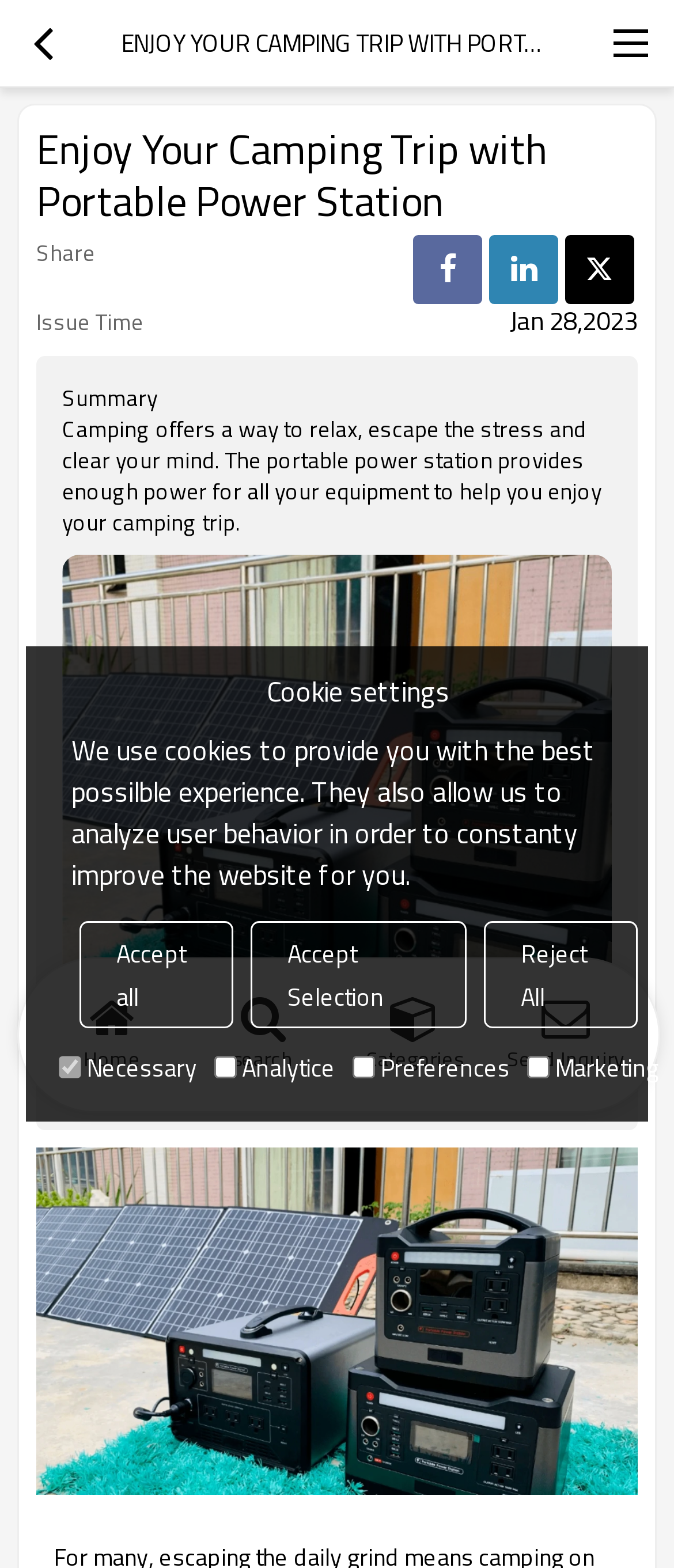Please provide the bounding box coordinates in the format (top-left x, top-left y, bottom-right x, bottom-right y). Remember, all values are floating point numbers between 0 and 1. What is the bounding box coordinate of the region described as: search

[0.278, 0.623, 0.503, 0.687]